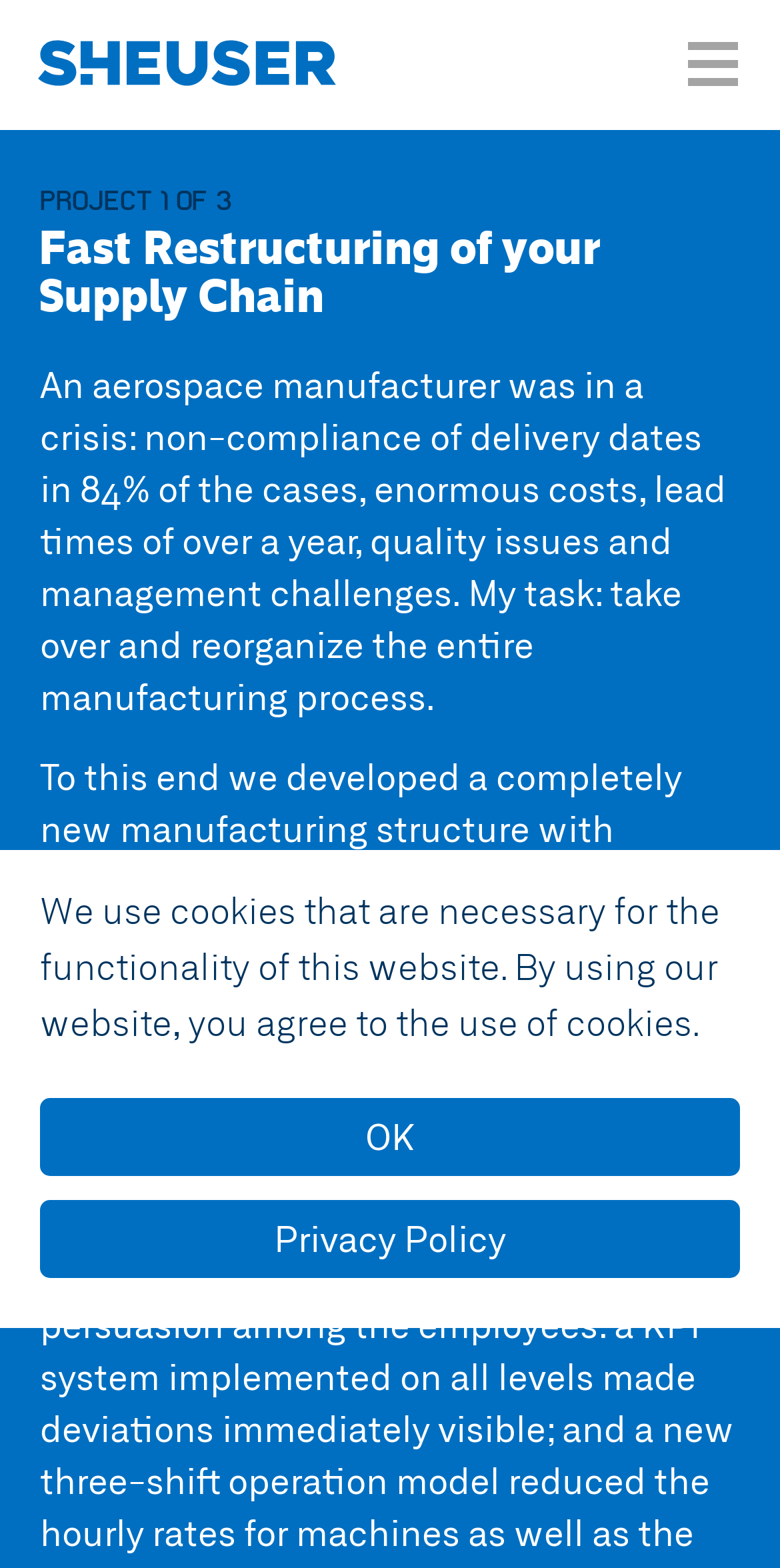Use a single word or phrase to answer the question: How many projects are there in total?

3